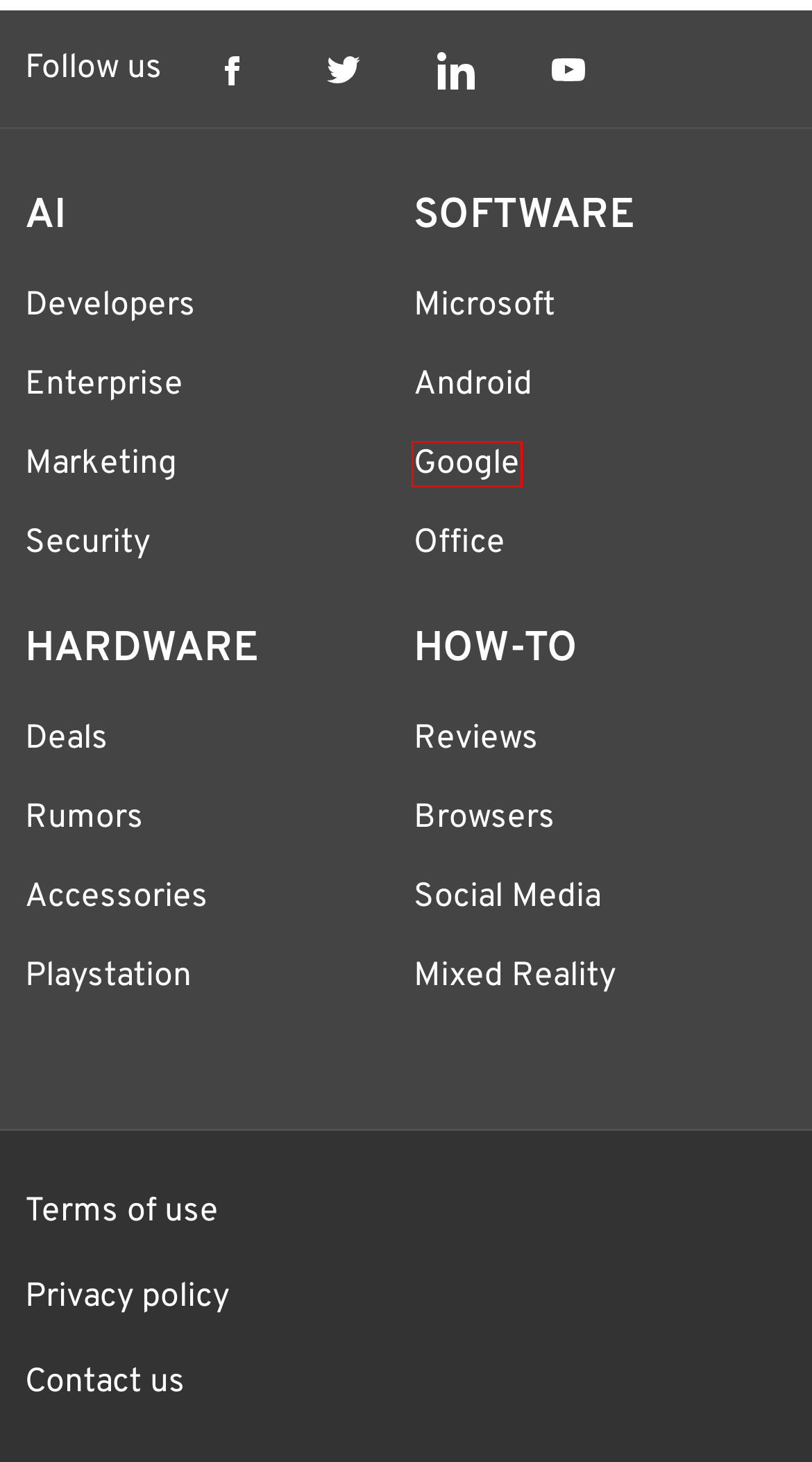Given a webpage screenshot featuring a red rectangle around a UI element, please determine the best description for the new webpage that appears after the element within the bounding box is clicked. The options are:
A. Social Media Archives - MSPoweruser
B. Google Archives - MSPoweruser
C. Office Archives - MSPoweruser
D. Android Archives - MSPoweruser
E. Mixed Reality Archives - MSPoweruser
F. Deals Archives - MSPoweruser
G. Reflector Media - a global multi-platform media company
H. PlayStation Archives - MSPoweruser

B